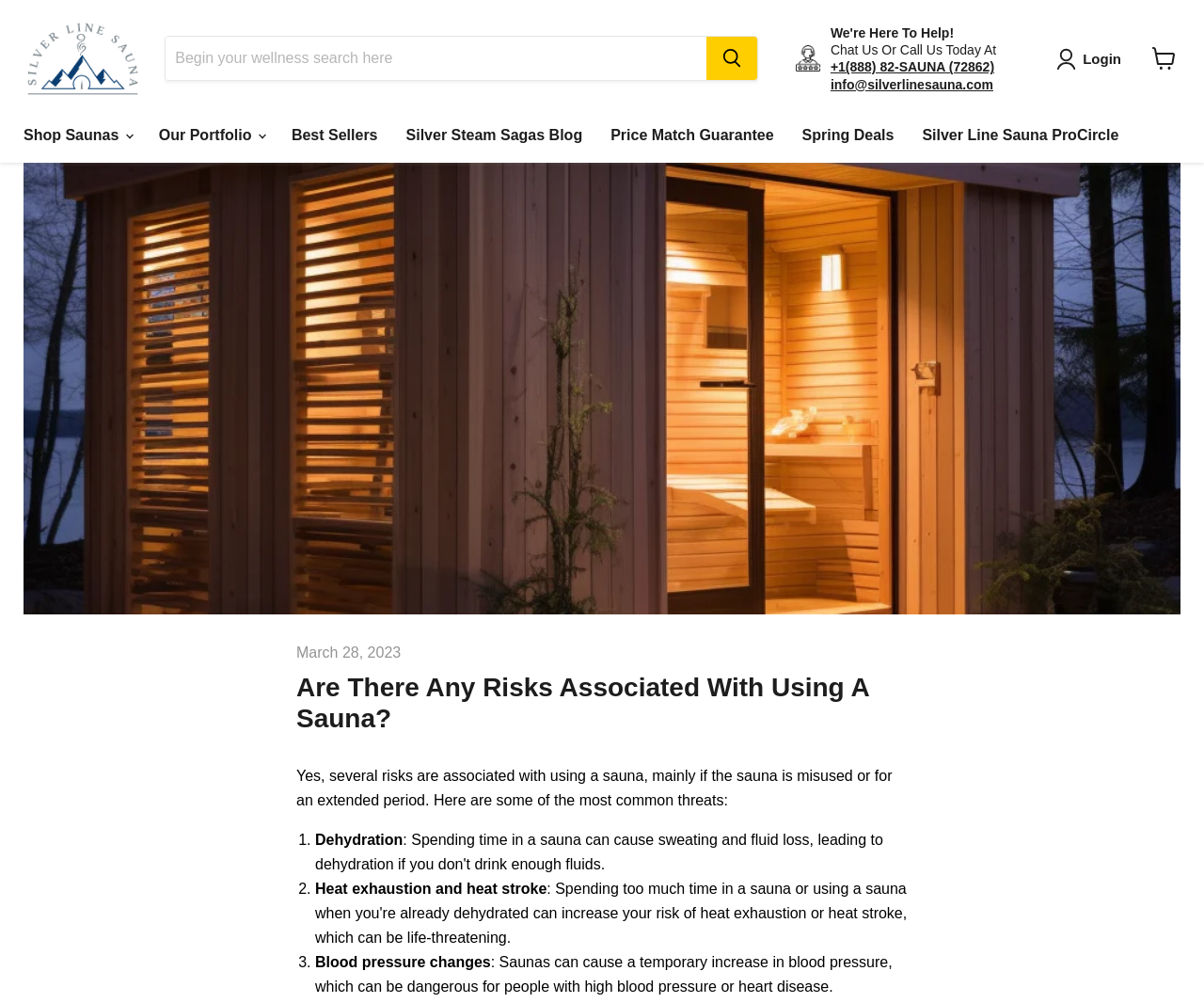Describe all the visual and textual components of the webpage comprehensively.

The webpage is about the risks associated with using a sauna, specifically highlighting the potential threats of dehydration, heat exhaustion, and heat stroke, as well as blood pressure changes. 

At the top left corner, there is a link to "sauna home essentials and accessories" accompanied by an image. Next to it, there is a search bar with a "Search" button. On the right side, there is another image of "sauna home essentials and accessories". 

Below the search bar, there is a section with contact information, including a phone number and an email address, along with a "Chat Us Or Call Us Today At" message. 

On the top right corner, there are links to "Login" and "View cart" with a small image next to the latter. 

The main content of the webpage is divided into sections. The first section has a heading "Are There Any Risks Associated With Using A Sauna?" followed by a brief introduction to the risks of using a sauna. 

Below the introduction, there is a list of risks, including dehydration, heat exhaustion and heat stroke, and blood pressure changes, each with a brief description. The list is numbered, with each item marked by a list marker. 

On the left side of the webpage, there is a navigation menu with links to "Shop Saunas", "Our Portfolio", "Best Sellers", "Silver Steam Sagas Blog", "Price Match Guarantee", "Spring Deals", and "Silver Line Sauna ProCircle".